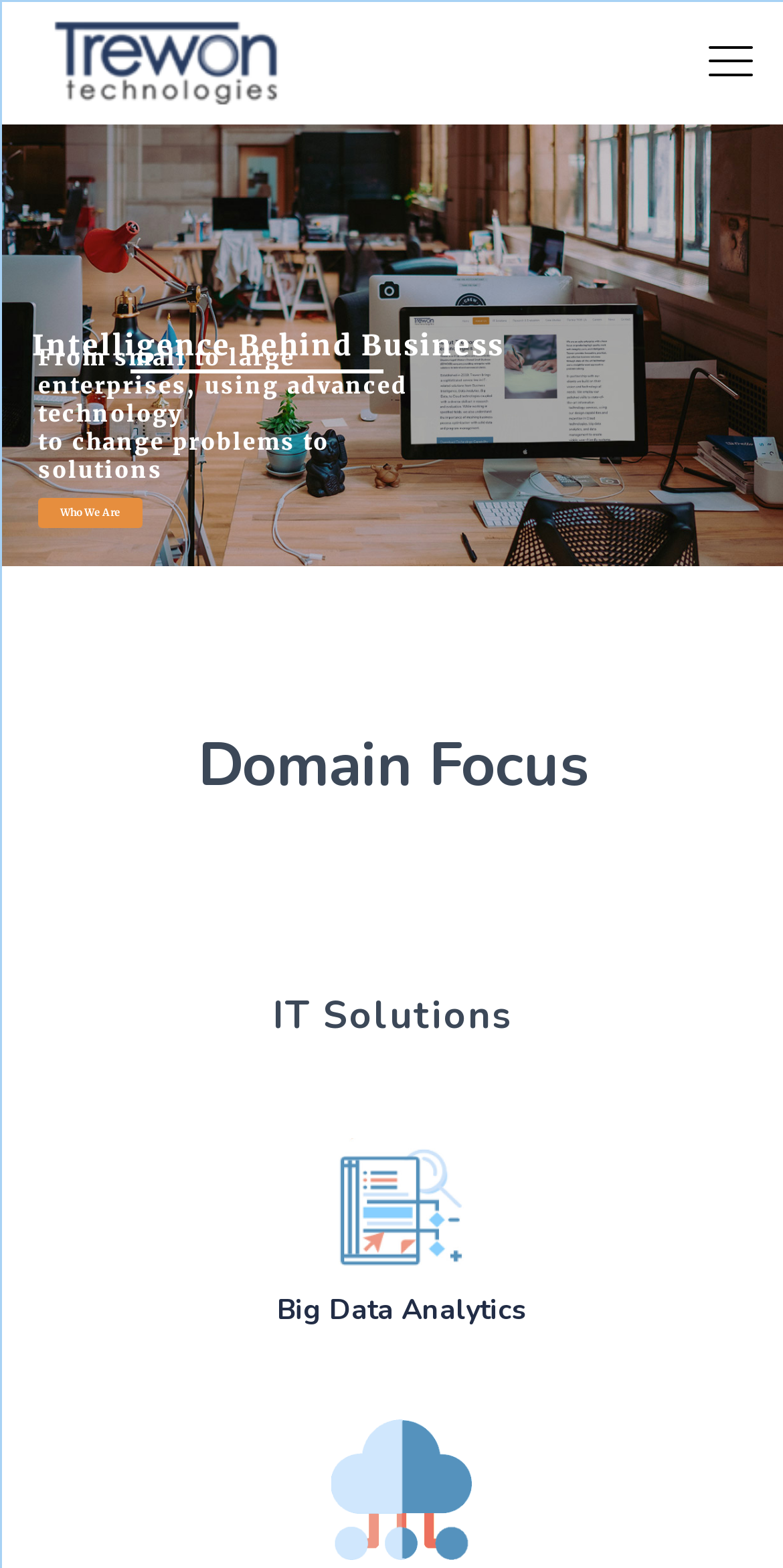Generate an in-depth caption that captures all aspects of the webpage.

The webpage is about Trewon Technologies, a company that specializes in advanced business and healthcare IT solutions, big data analytics, and research and evaluation in health policy. 

At the top left corner, there is a web logo image. On the top right corner, there is a mobile menu link. 

Below the web logo, there is a heading that reads "Intelligence Behind Business". Underneath this heading, there are two paragraphs of text that describe how the company uses advanced technology to solve problems for small to large enterprises. 

To the right of these paragraphs, there is a section titled "Who We Are". Below this title, there are two headings: "Domain Focus" and "IT Solutions". 

Under the "IT Solutions" heading, there is a link to "Big Data Analytics" with two accompanying images on either side. The link is also accompanied by a heading with the same title, "Big Data Analytics", which is positioned below the link.